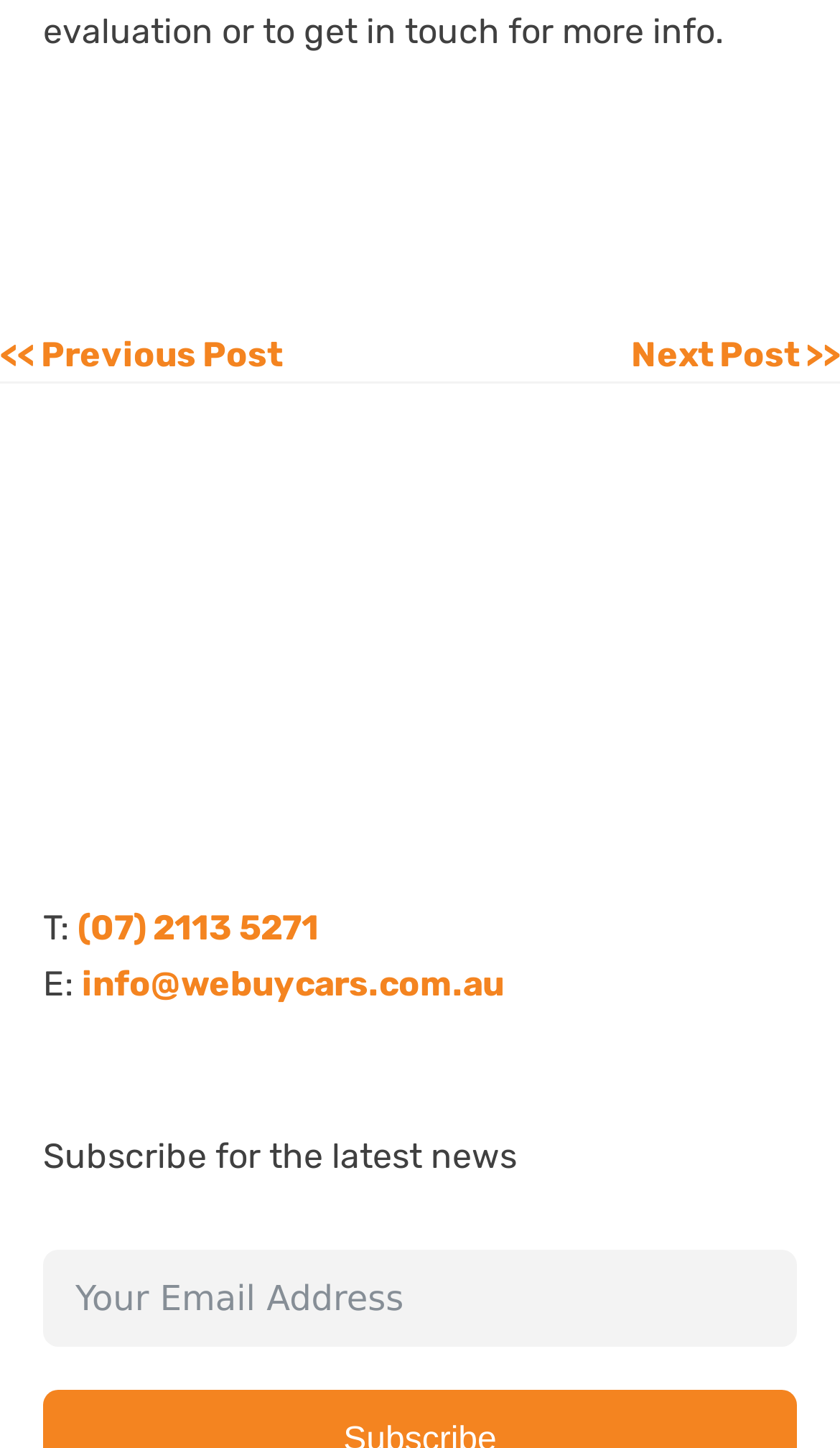From the screenshot, find the bounding box of the UI element matching this description: "name="email" placeholder="Your Email Address"". Supply the bounding box coordinates in the form [left, top, right, bottom], each a float between 0 and 1.

[0.051, 0.863, 0.949, 0.93]